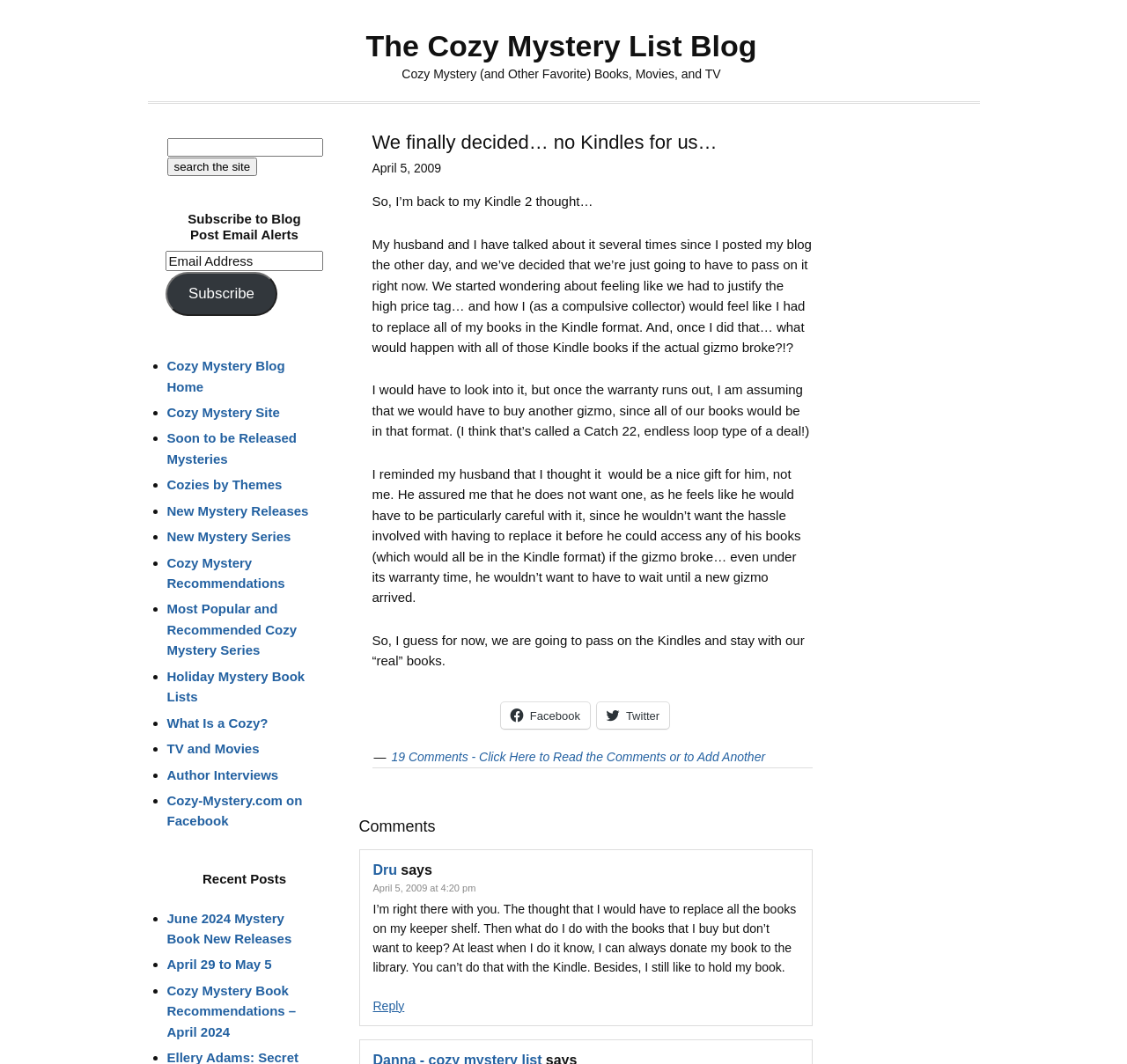Find and provide the bounding box coordinates for the UI element described with: "New Mystery Series".

[0.148, 0.497, 0.258, 0.511]